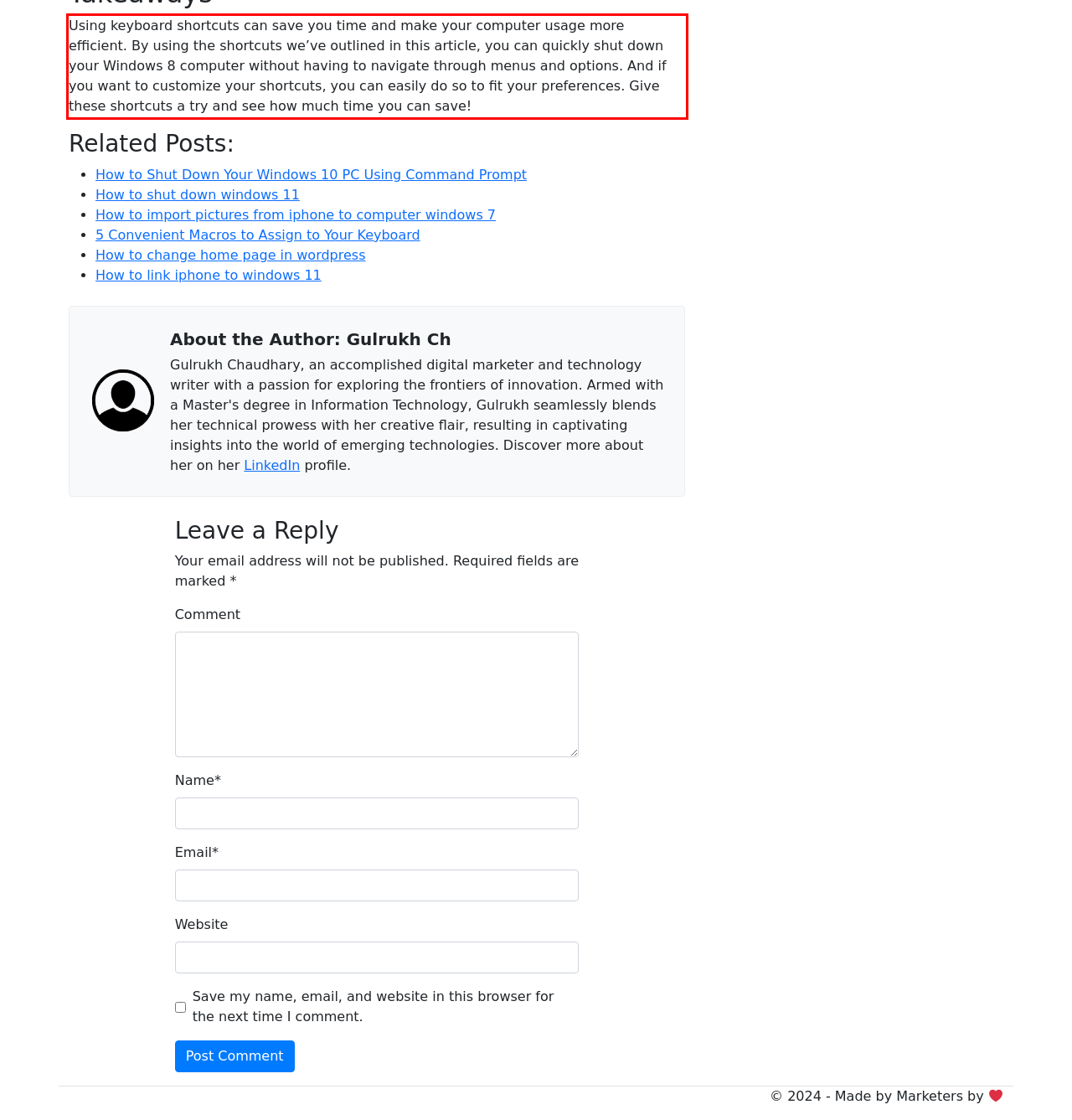Extract and provide the text found inside the red rectangle in the screenshot of the webpage.

Using keyboard shortcuts can save you time and make your computer usage more efficient. By using the shortcuts we’ve outlined in this article, you can quickly shut down your Windows 8 computer without having to navigate through menus and options. And if you want to customize your shortcuts, you can easily do so to fit your preferences. Give these shortcuts a try and see how much time you can save!